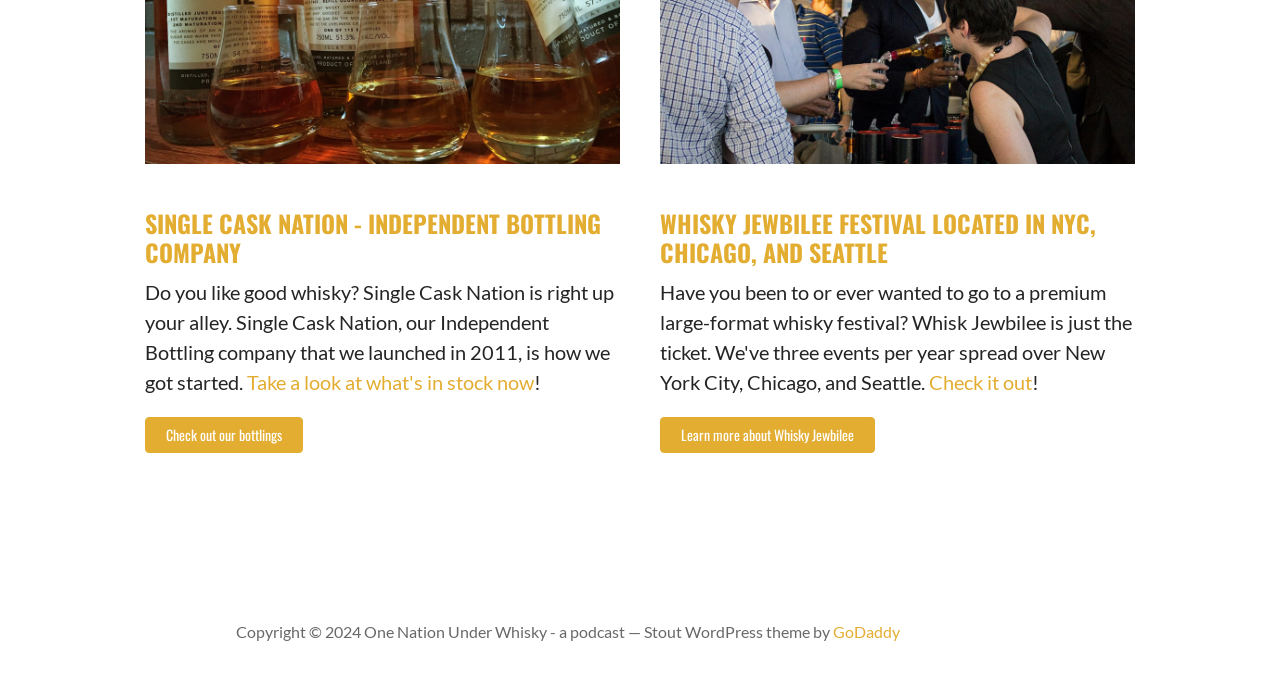Determine the coordinates of the bounding box for the clickable area needed to execute this instruction: "Learn more about Whisky Jewbilee".

[0.516, 0.612, 0.684, 0.665]